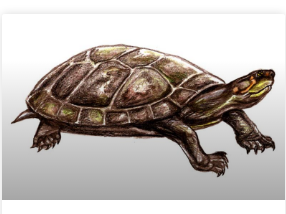What is the turtle named after?
Please respond to the question with a detailed and informative answer.

The caption states that Foxemys trabanti is named after the Trabant 601 cars that were historically used by researchers in the field, indicating a connection between the species and the tools used in scientific exploration.